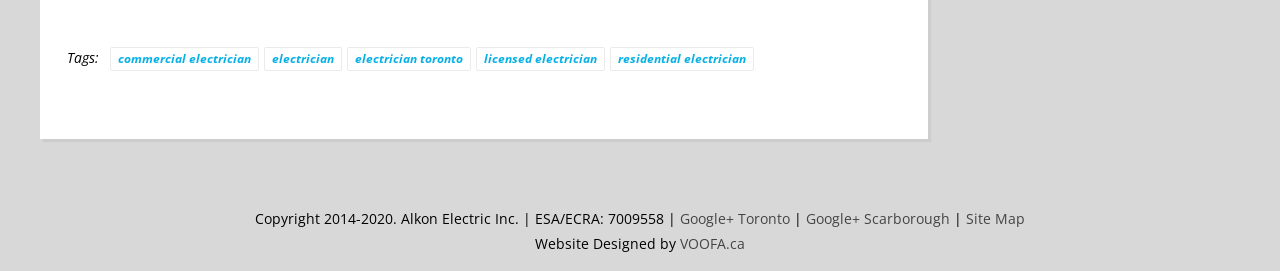Please locate the bounding box coordinates for the element that should be clicked to achieve the following instruction: "click on commercial electrician". Ensure the coordinates are given as four float numbers between 0 and 1, i.e., [left, top, right, bottom].

[0.086, 0.172, 0.202, 0.26]